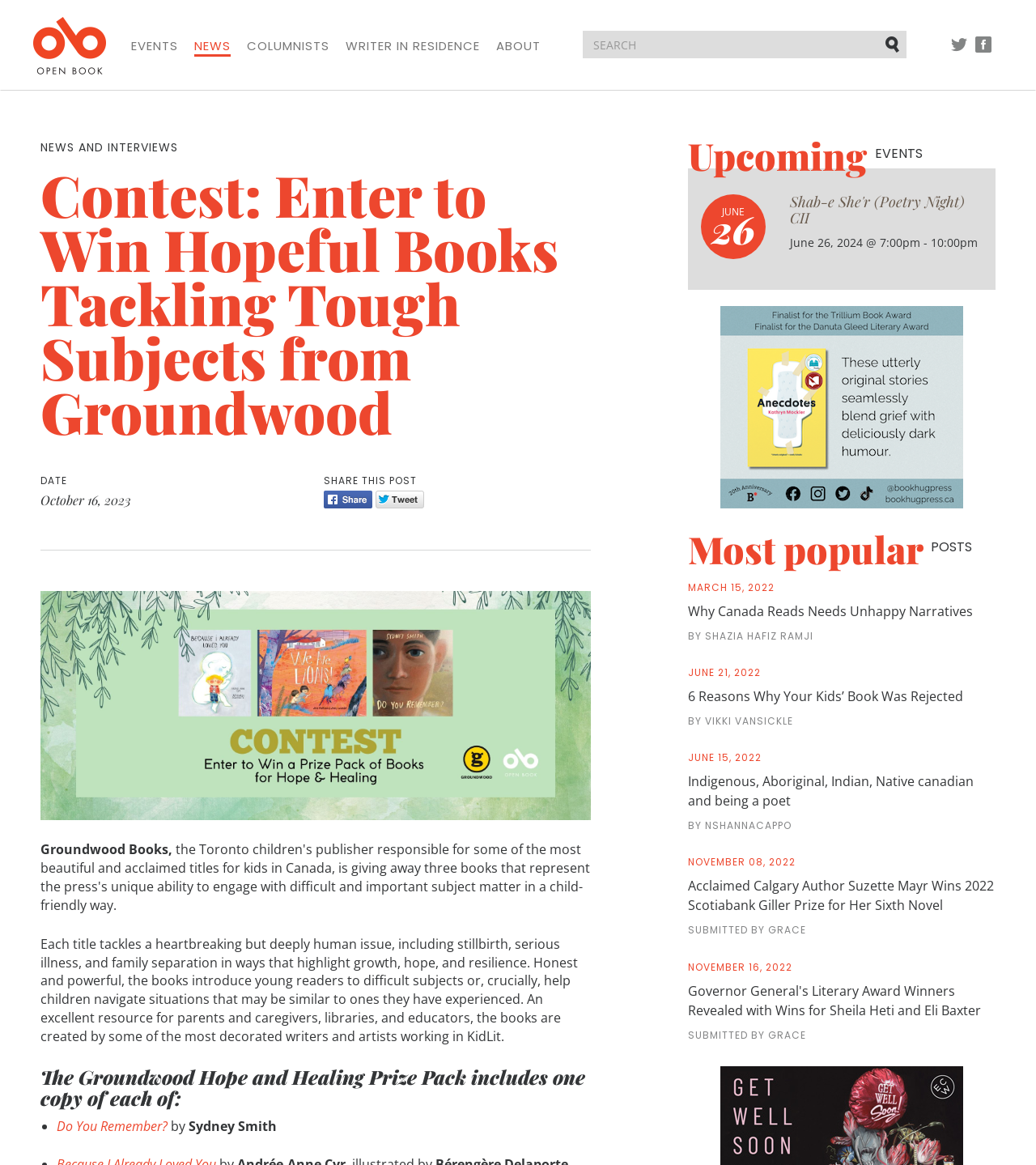Identify the bounding box coordinates for the region of the element that should be clicked to carry out the instruction: "Read the article 'Norwood Grand Showflat: A Showcase of Luxury and Innovation'". The bounding box coordinates should be four float numbers between 0 and 1, i.e., [left, top, right, bottom].

None